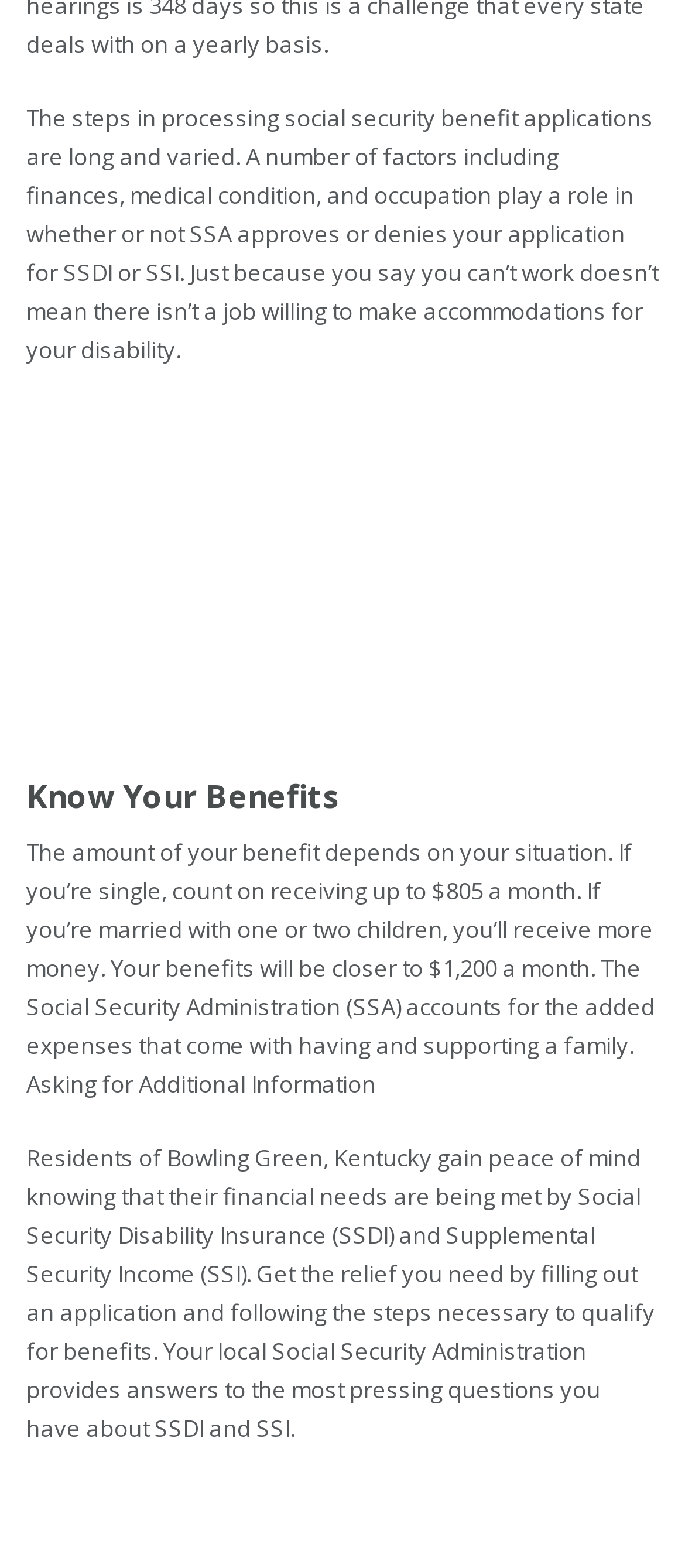What is the purpose of the Social Security Administration?
Carefully analyze the image and provide a thorough answer to the question.

The webpage states that the local Social Security Administration provides answers to the most pressing questions about SSDI and SSI, indicating that one of its purposes is to provide information and guidance to individuals.